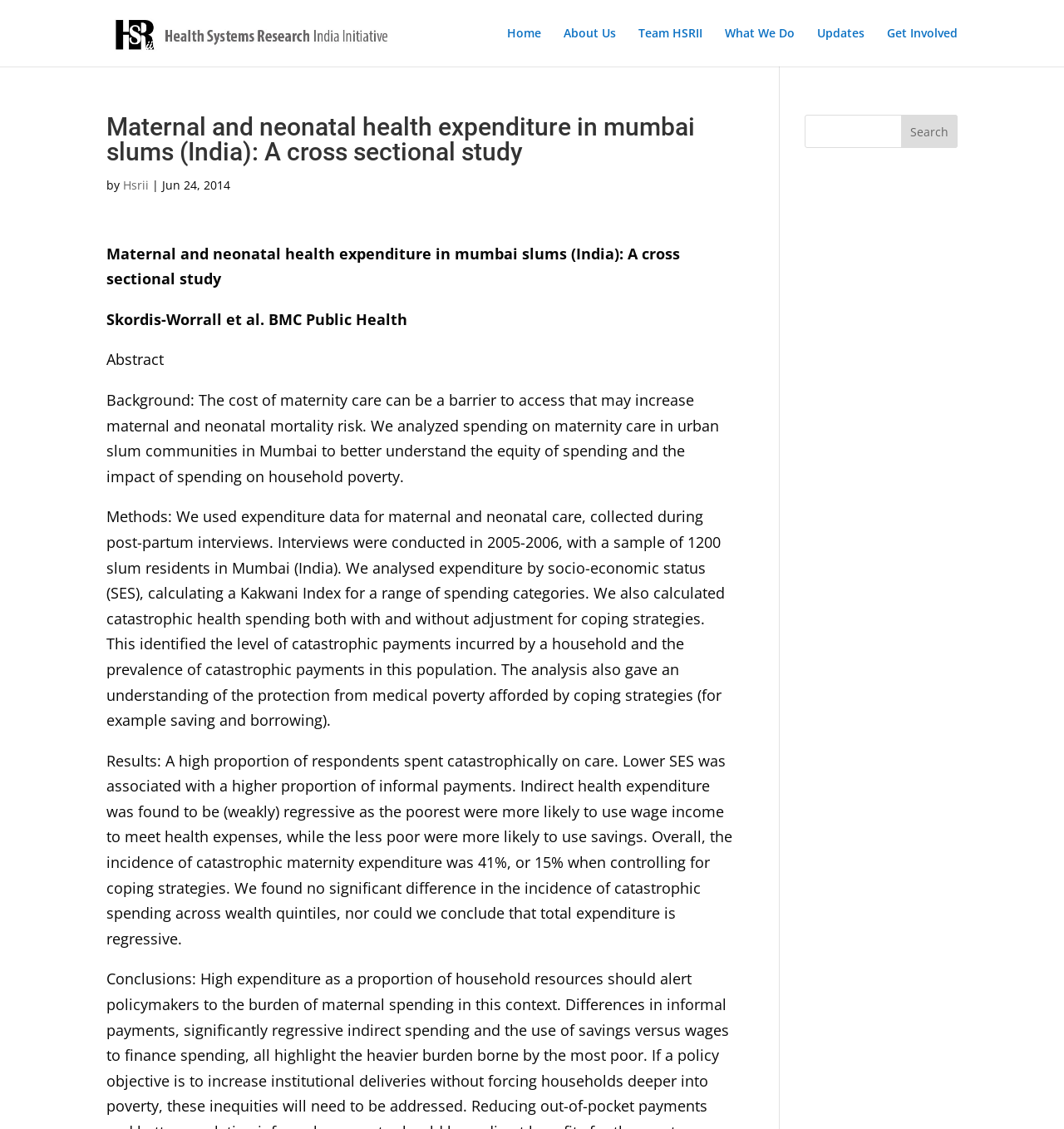Give a short answer to this question using one word or a phrase:
What is the purpose of the search bar?

To search the website